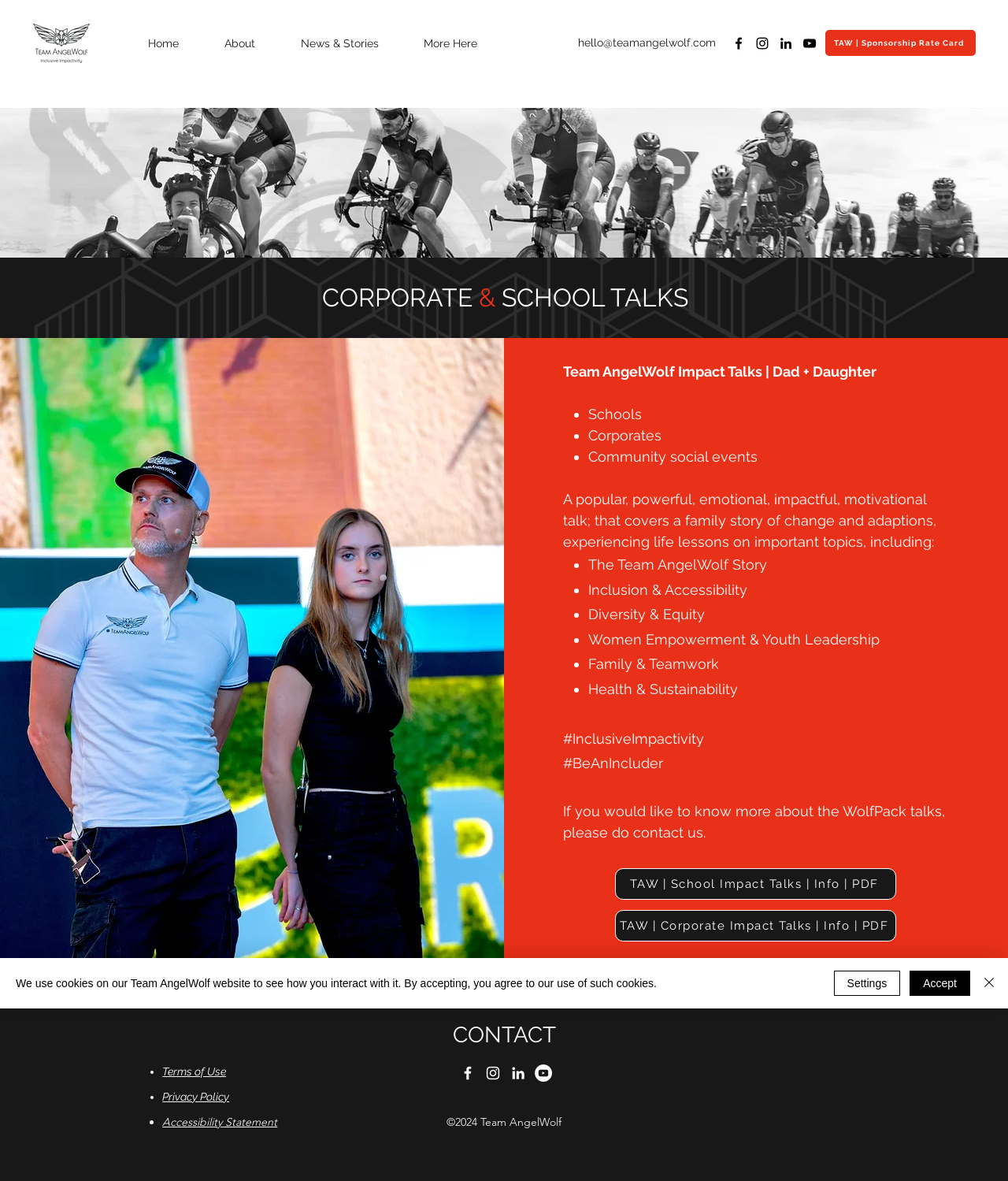Respond with a single word or phrase to the following question:
What is the theme of the WolfPack talks?

Inclusive Impactivity